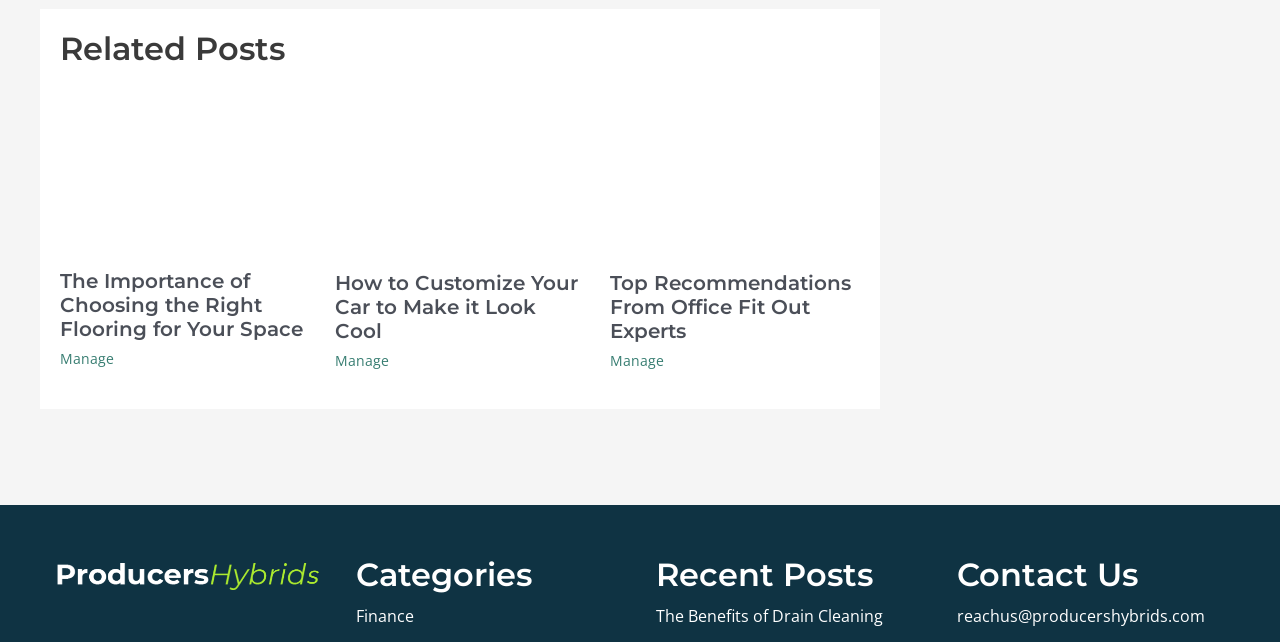What is the contact email address?
Using the image as a reference, answer with just one word or a short phrase.

reachus@producershybrids.com